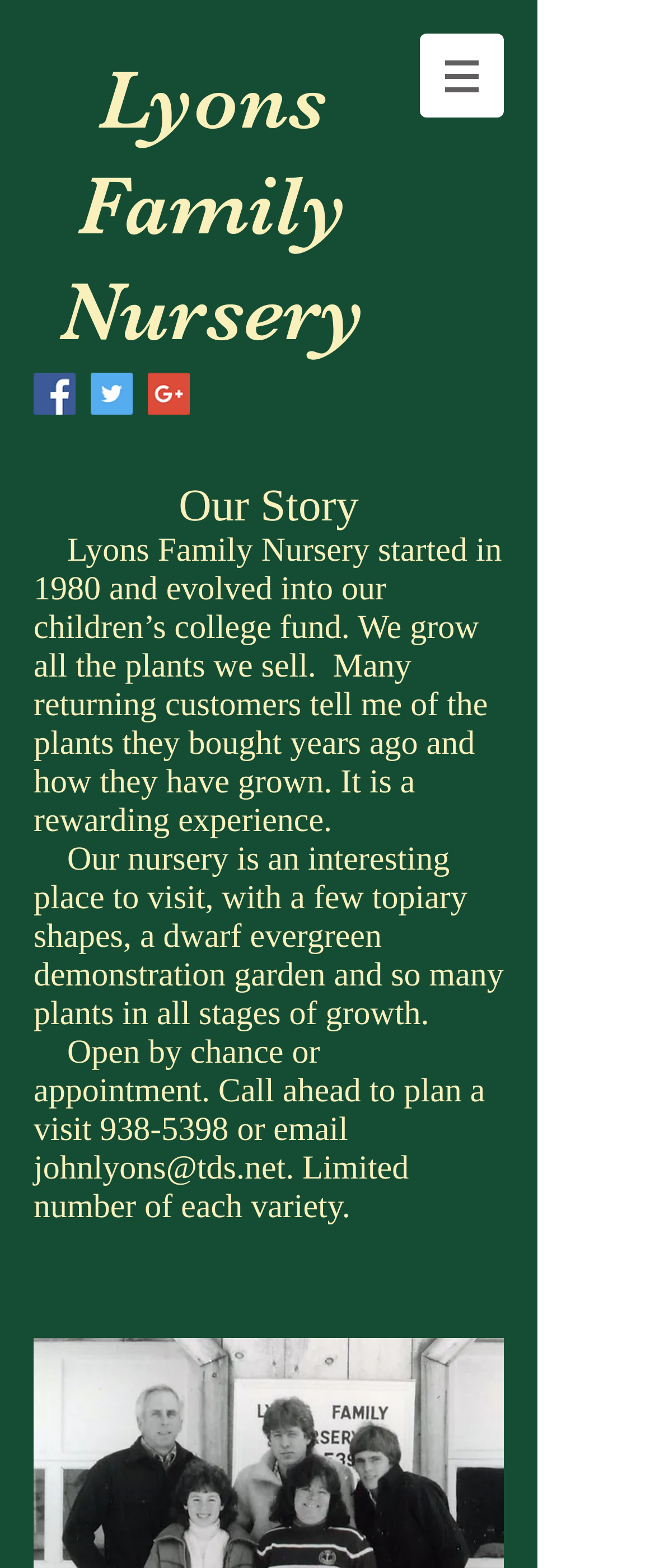What is the purpose of the nursery?
Identify the answer in the screenshot and reply with a single word or phrase.

To grow plants for sale